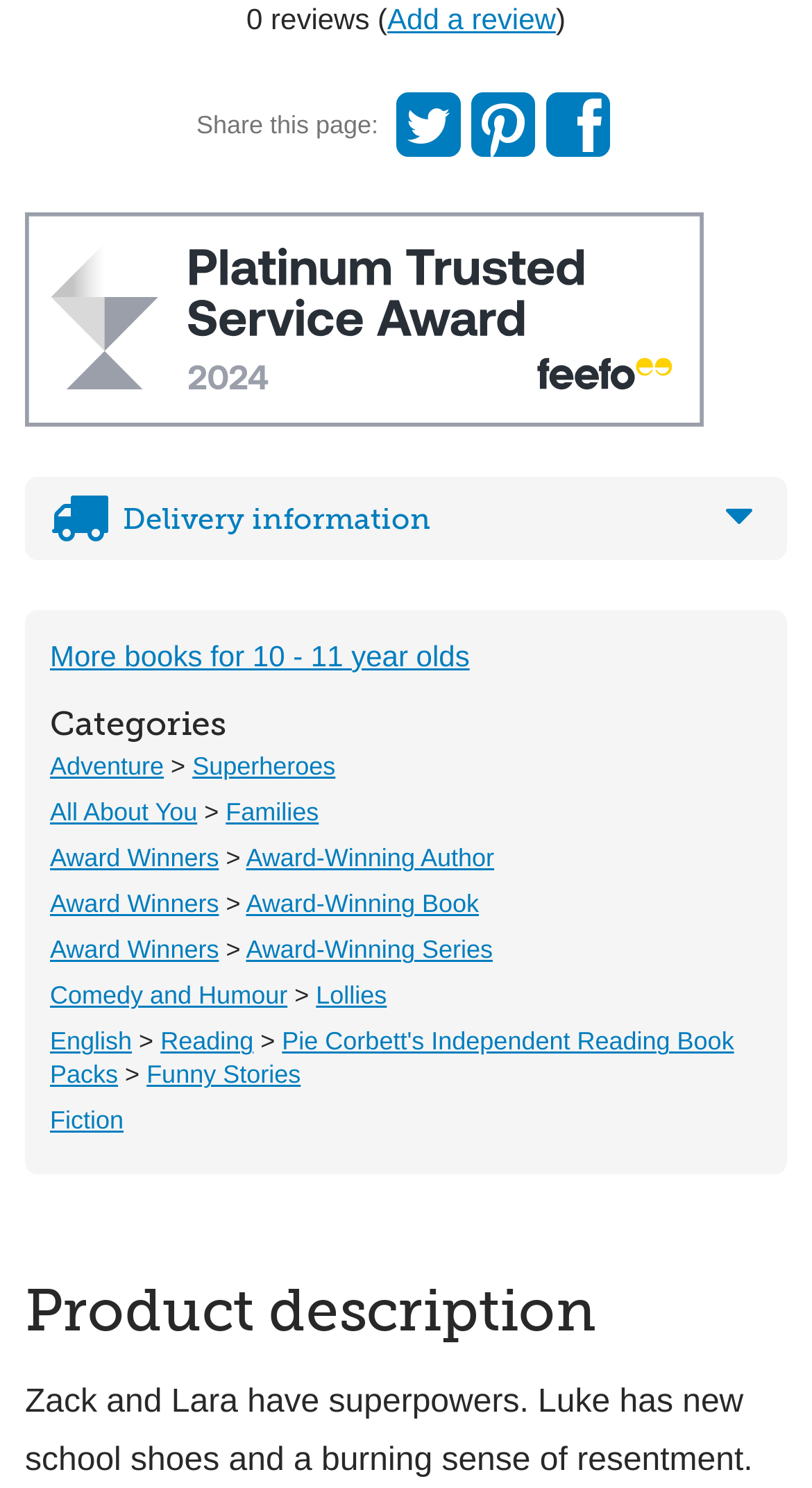Please specify the bounding box coordinates of the clickable region to carry out the following instruction: "Add a review". The coordinates should be four float numbers between 0 and 1, in the format [left, top, right, bottom].

[0.477, 0.002, 0.685, 0.024]